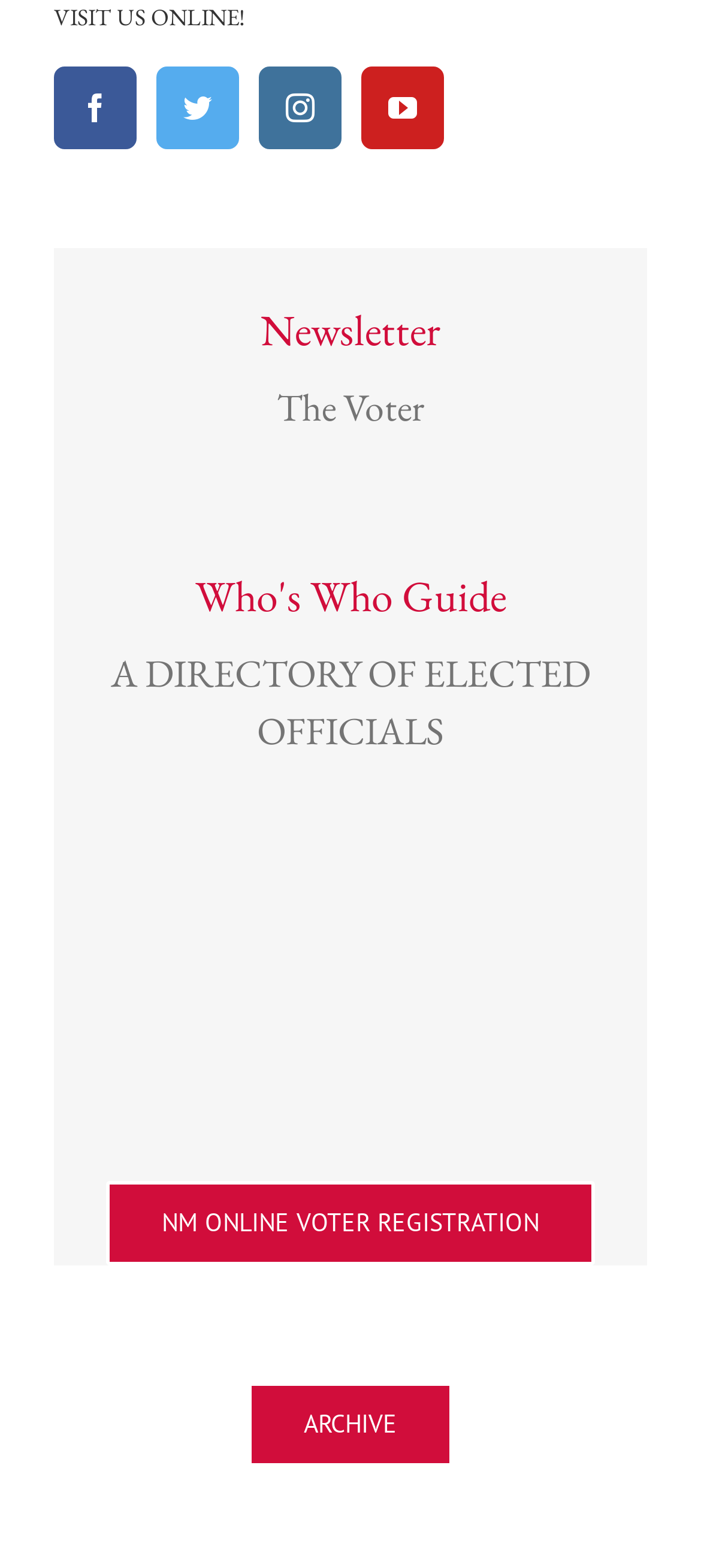Please examine the image and provide a detailed answer to the question: How many links are available in the 'GET TO KNOW YOUR GOVERNMENT!' section?

I looked at the section with the heading 'GET TO KNOW YOUR GOVERNMENT!' and found that there is only one link available, which is 'VIEW DETAILS'.